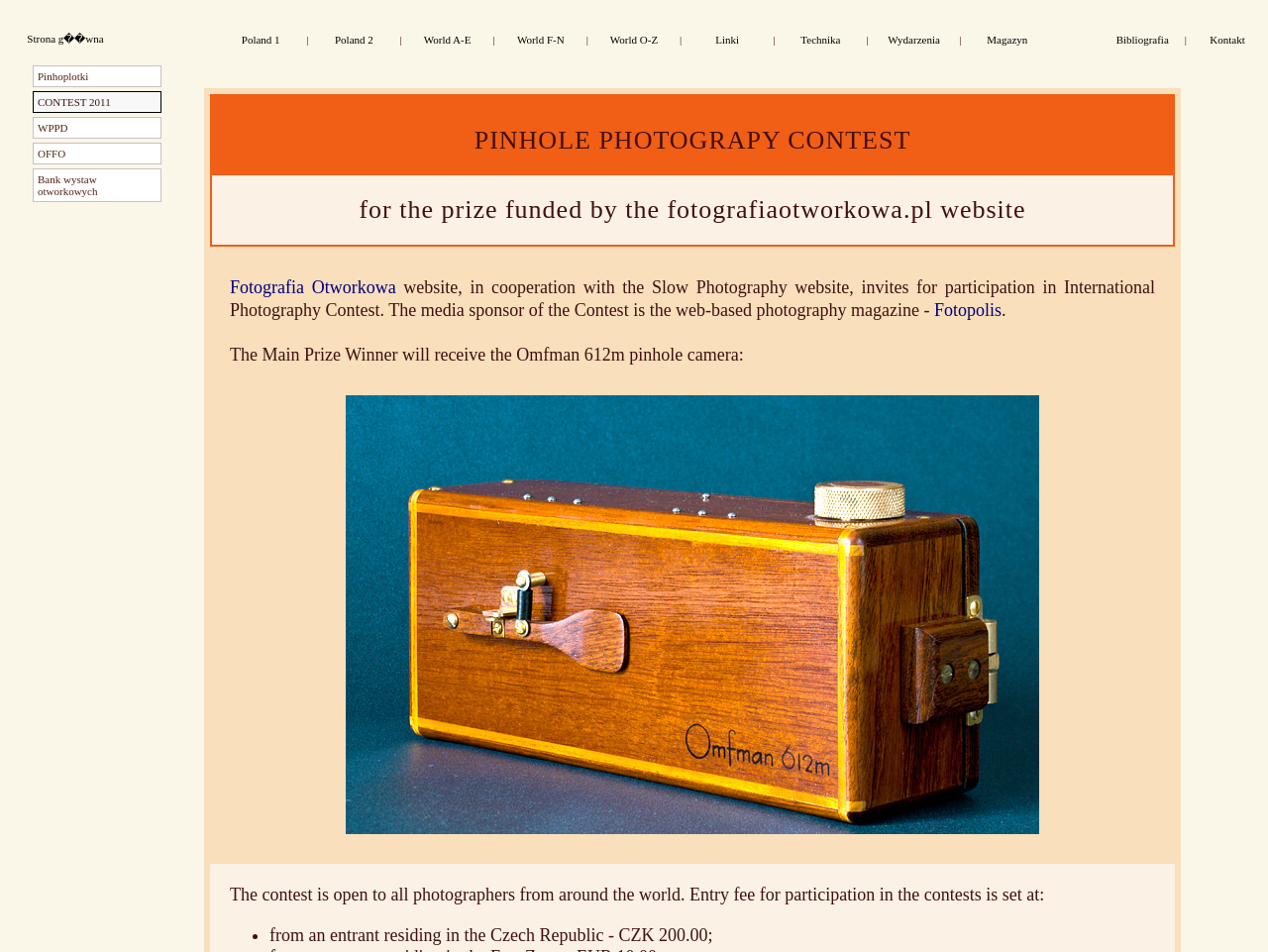How many main categories are listed in the top navigation bar?
Please answer using one word or phrase, based on the screenshot.

7